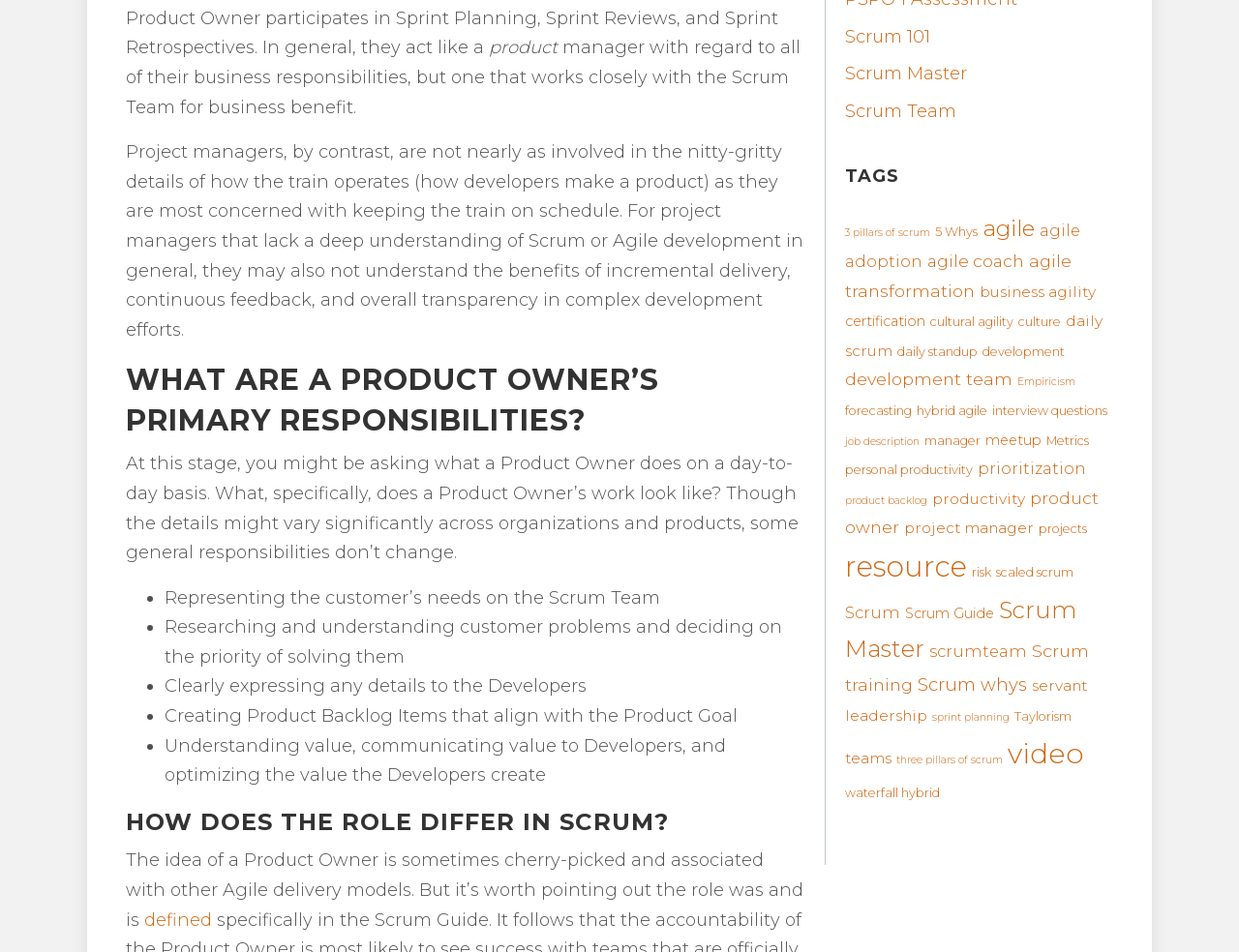Provide a one-word or short-phrase response to the question:
What is the role of a Product Owner in Scrum?

Defined in Scrum 101